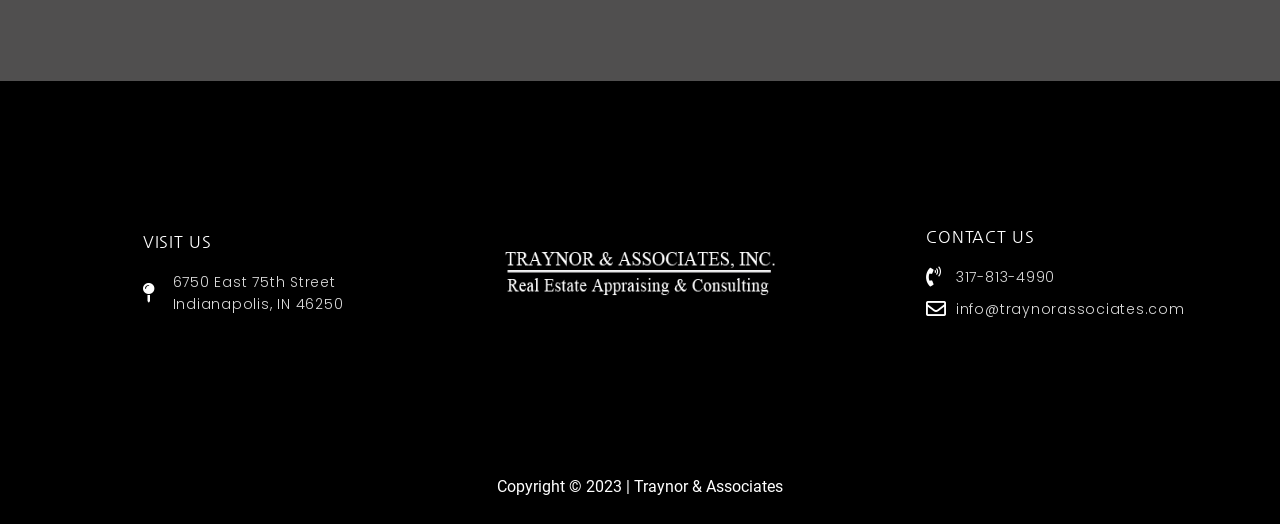What is the phone number of Traynor & Associates?
Please provide a detailed and comprehensive answer to the question.

I found the phone number by looking at the link element with the text '317-813-4990' which is located below the 'CONTACT US' heading.